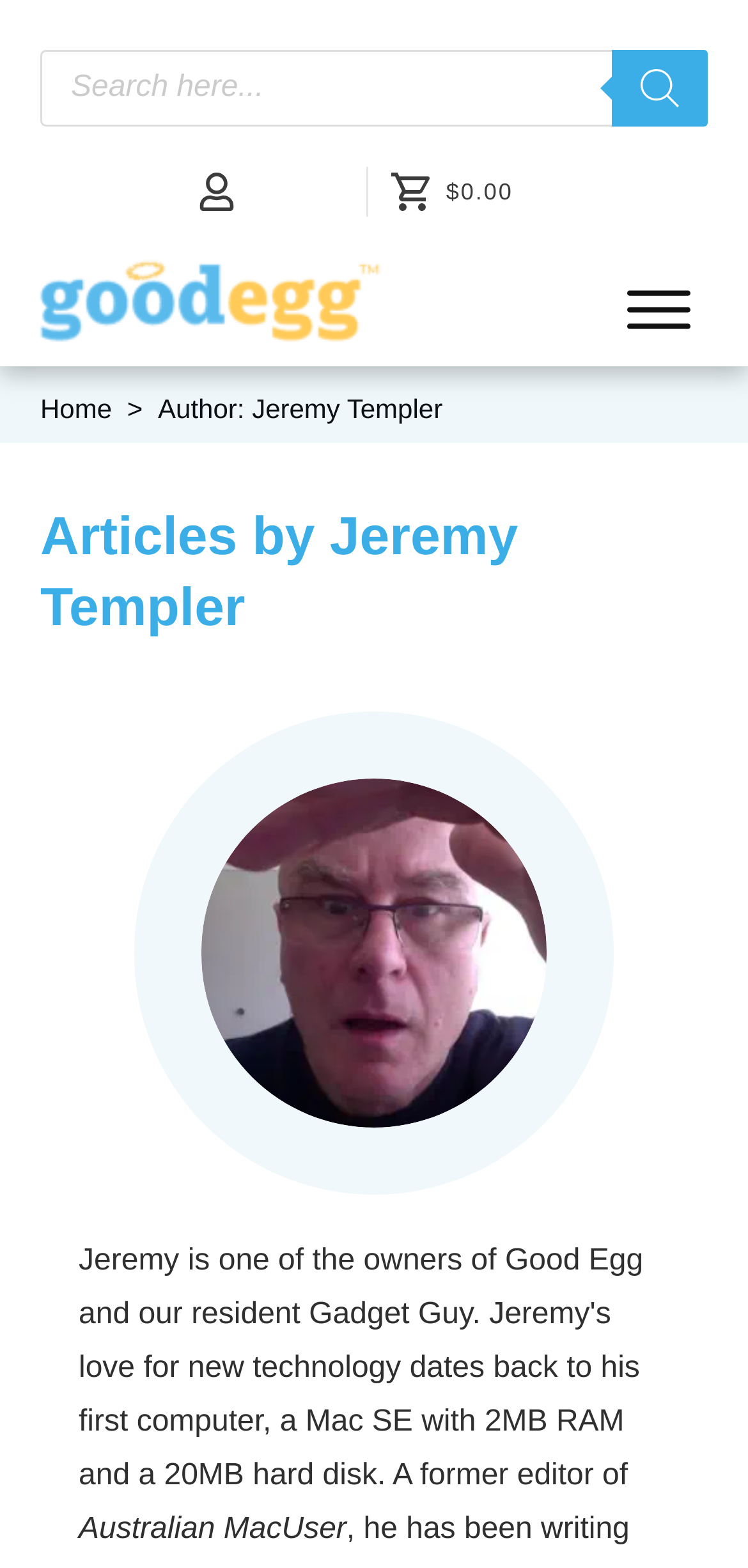Answer in one word or a short phrase: 
What is the navigation menu item before 'Articles by Jeremy Templer'?

Home